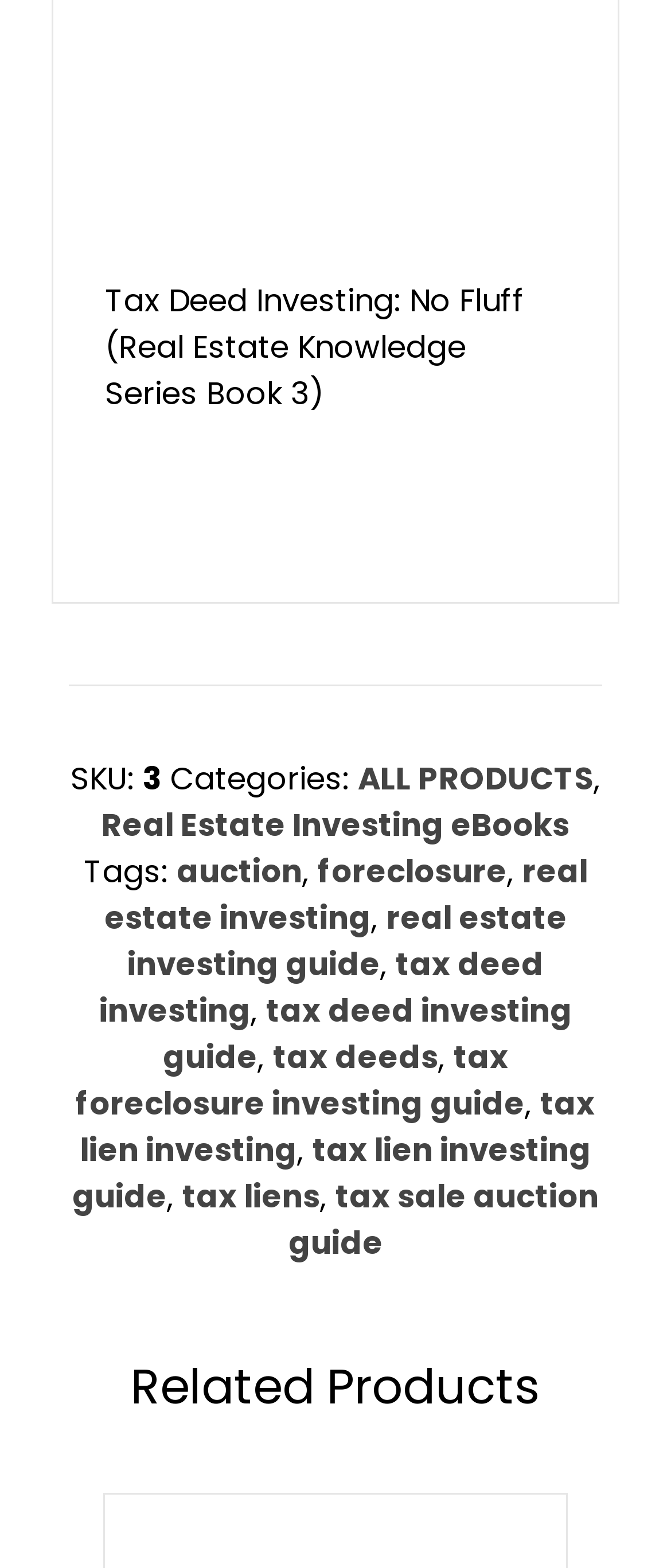Using the elements shown in the image, answer the question comprehensively: What is the heading below the product information?

The heading 'Related Products' is located at the bottom of the webpage, below the product information and categories.